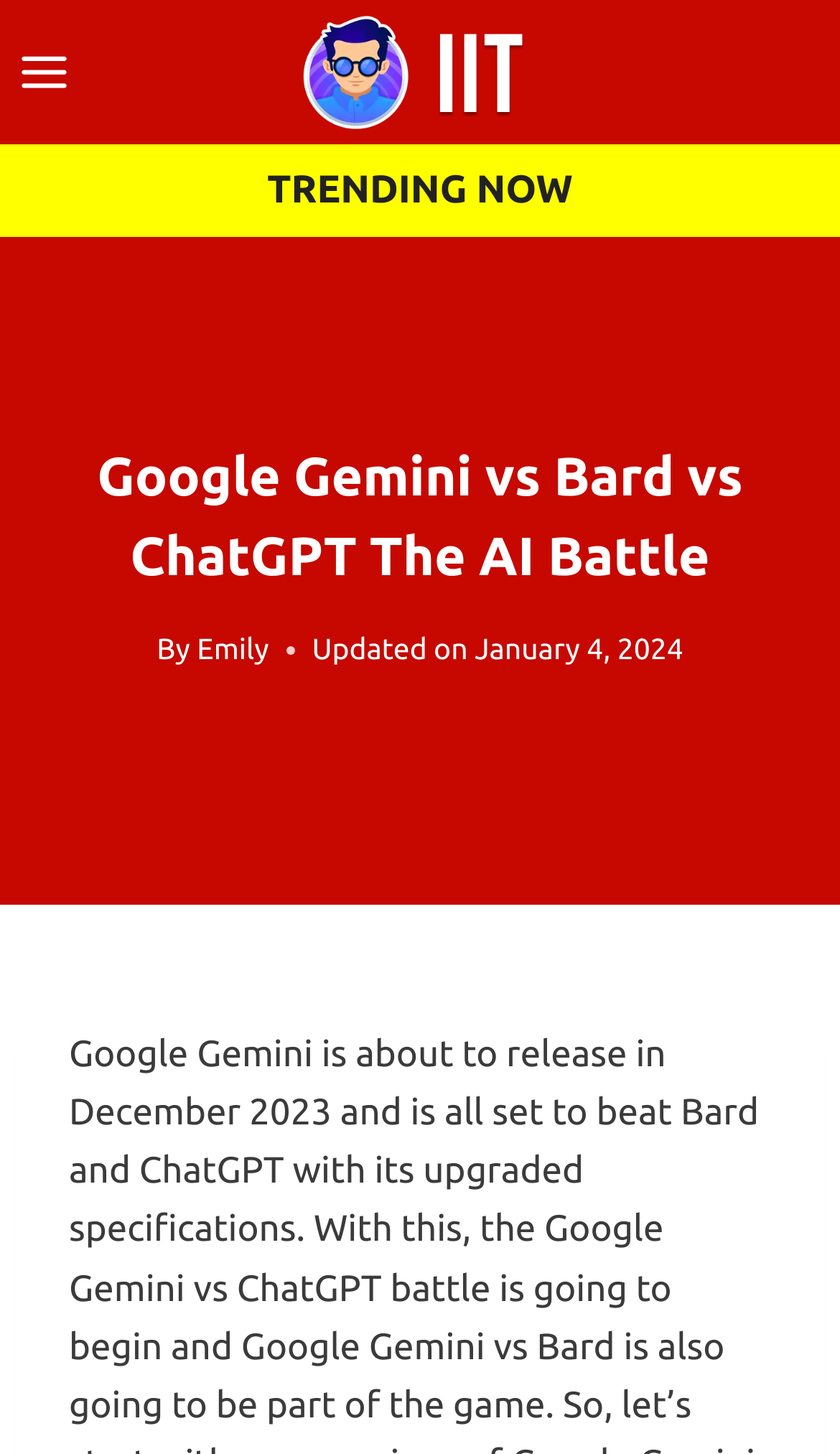When was the article updated? Look at the image and give a one-word or short phrase answer.

January 4, 2024